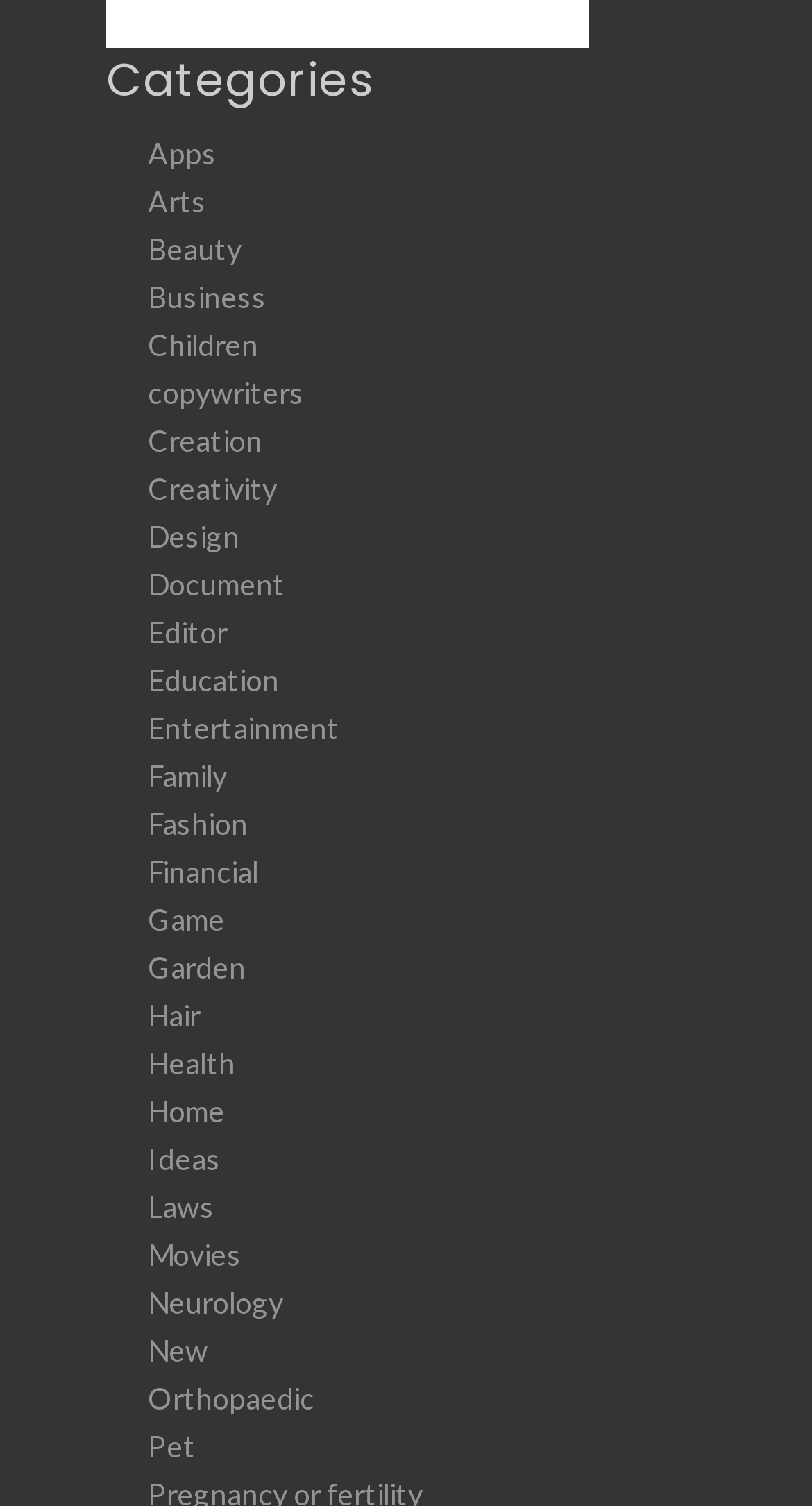How many categories start with the letter 'E'?
Look at the image and answer the question using a single word or phrase.

2